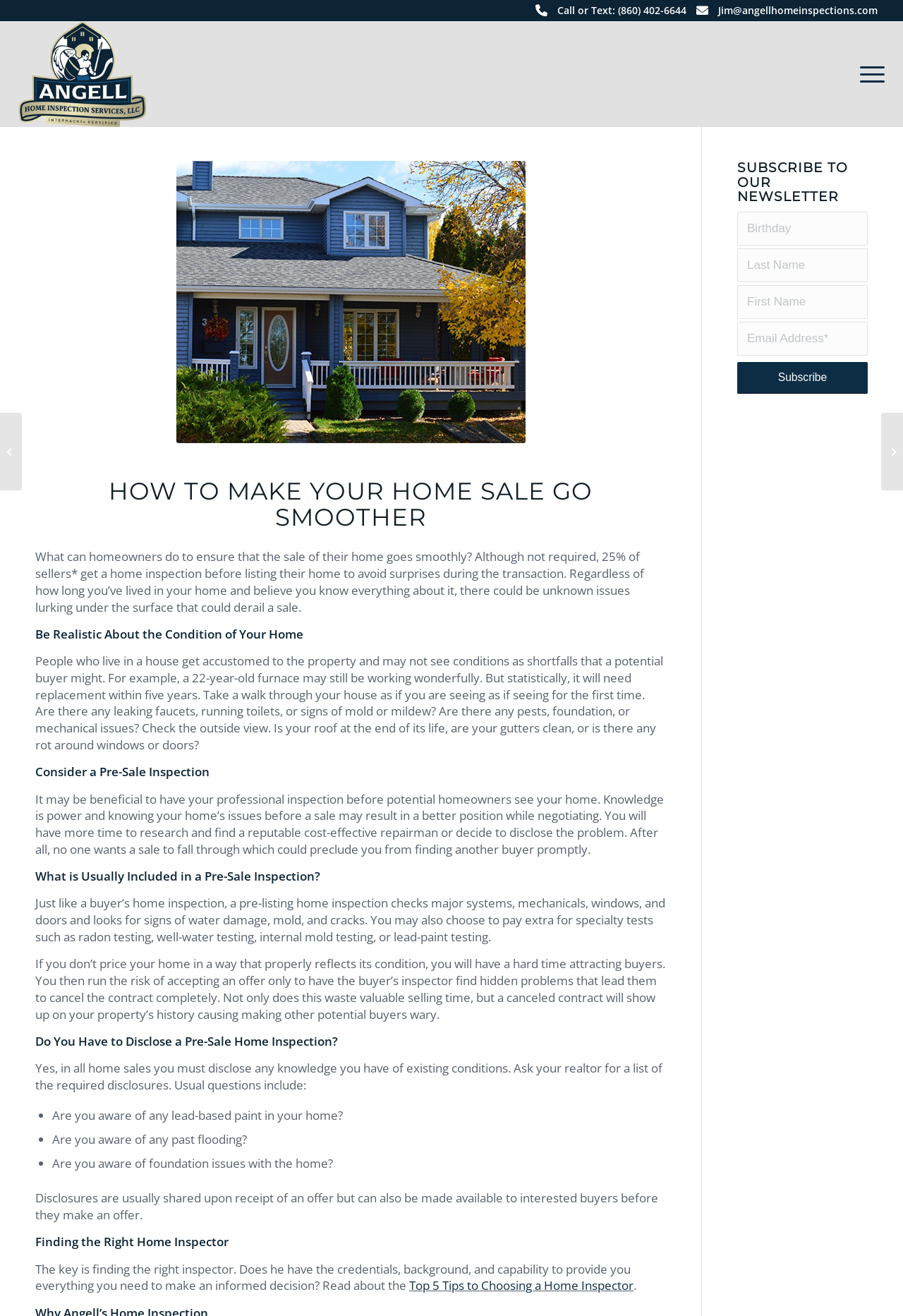What is the purpose of a pre-sale home inspection?
Offer a detailed and exhaustive answer to the question.

According to the webpage, a pre-sale home inspection can help homeowners identify potential issues before listing their home, which can give them more time to research and find a reputable cost-effective repairman or decide to disclose the problem.